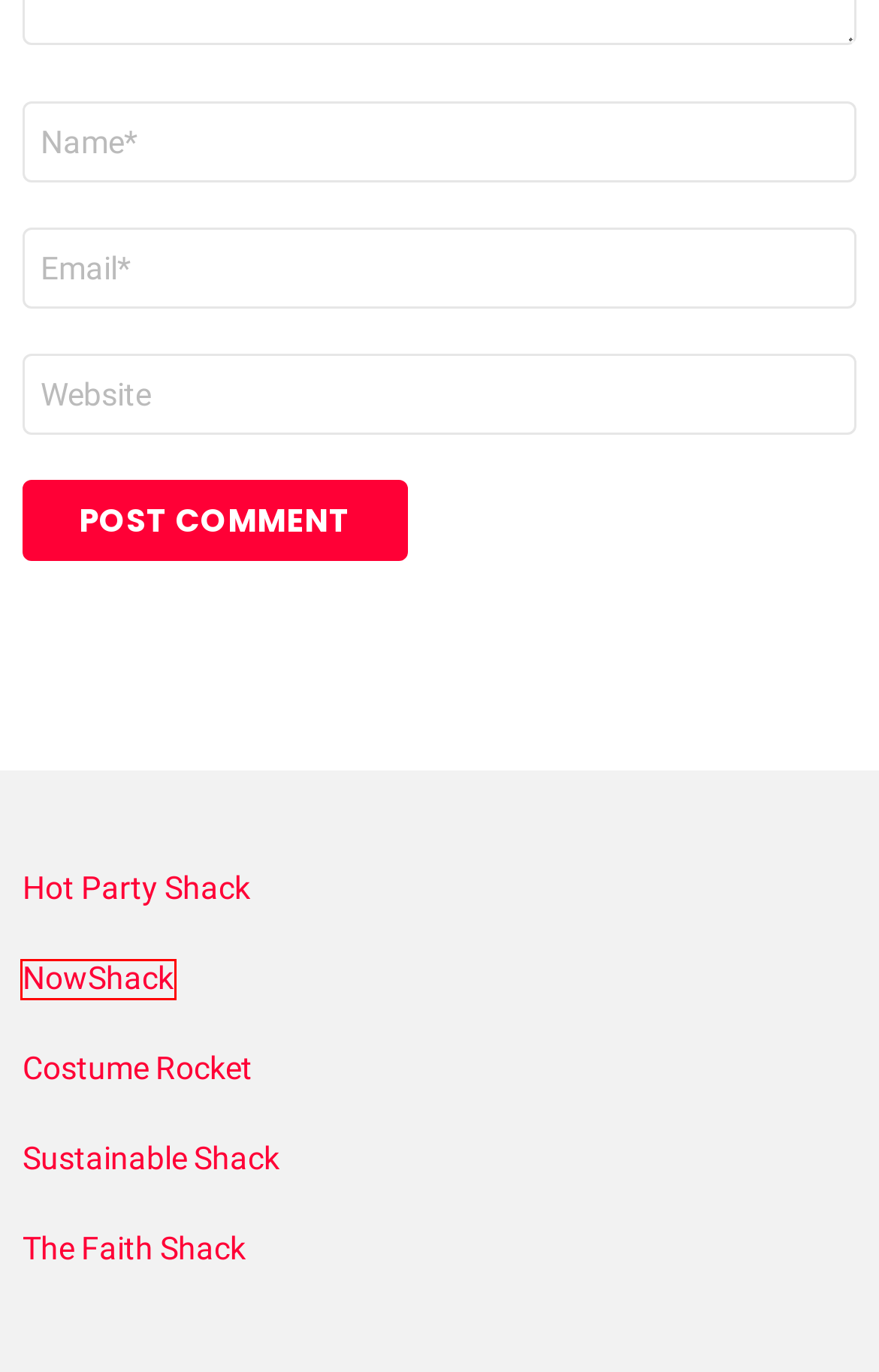You have a screenshot of a webpage with a red bounding box around an element. Choose the best matching webpage description that would appear after clicking the highlighted element. Here are the candidates:
A. Top Non-Scary Kids Halloween Costumes - Ideas and Inspiration
B. Sustainable Shack - Sustainable Eco Living
C. Now Shack -
D. Hot Party Shack - Party Inspiration Ideas
E. Privacy Policy - Costume Rocket
F. 17 Best Iconic TV Show Character Halloween Costume Ideas
G. Trending - Costume Rocket
H. Blog Archives - Costume Rocket

C